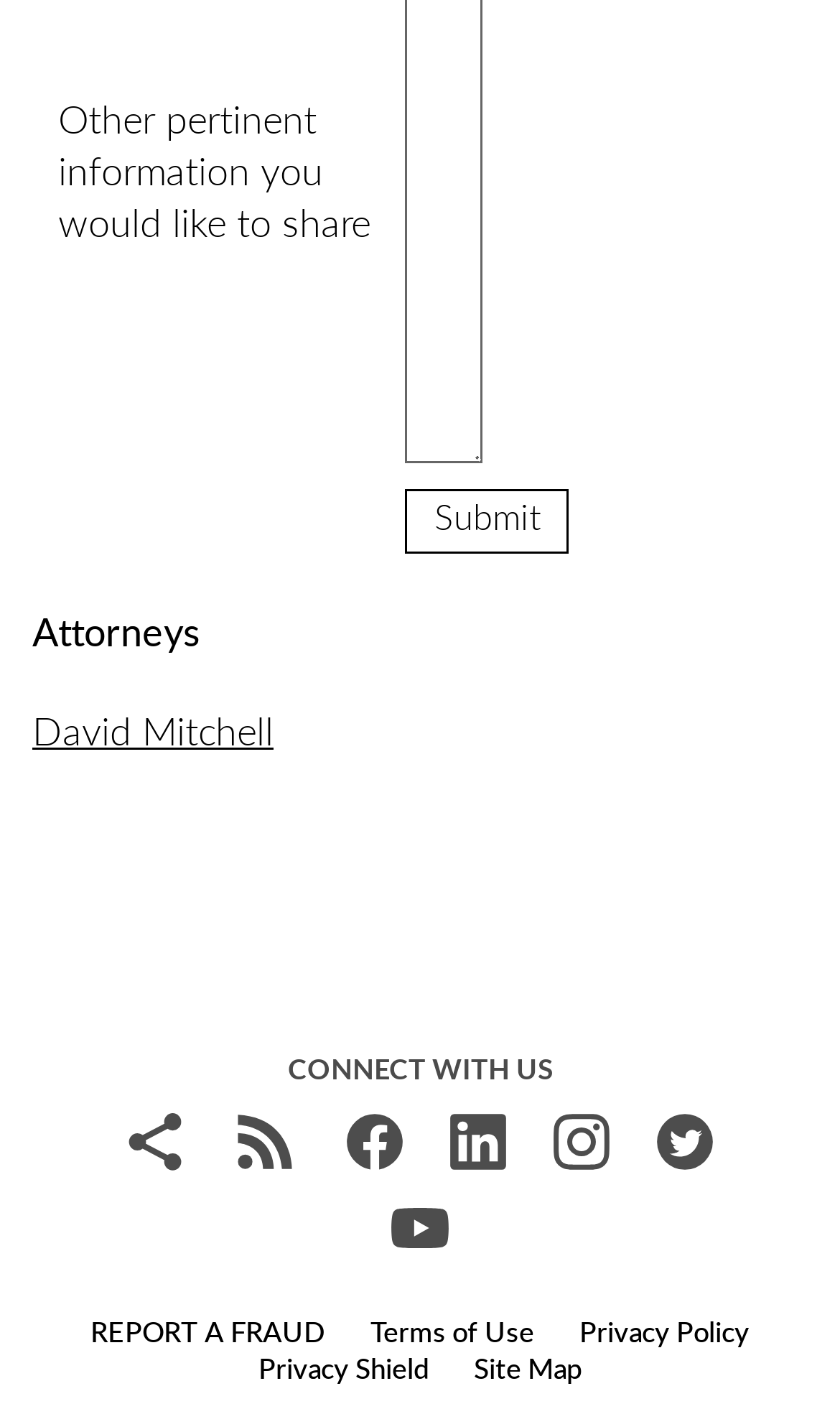Please provide a one-word or short phrase answer to the question:
What is the name of the attorney mentioned on the page?

David Mitchell